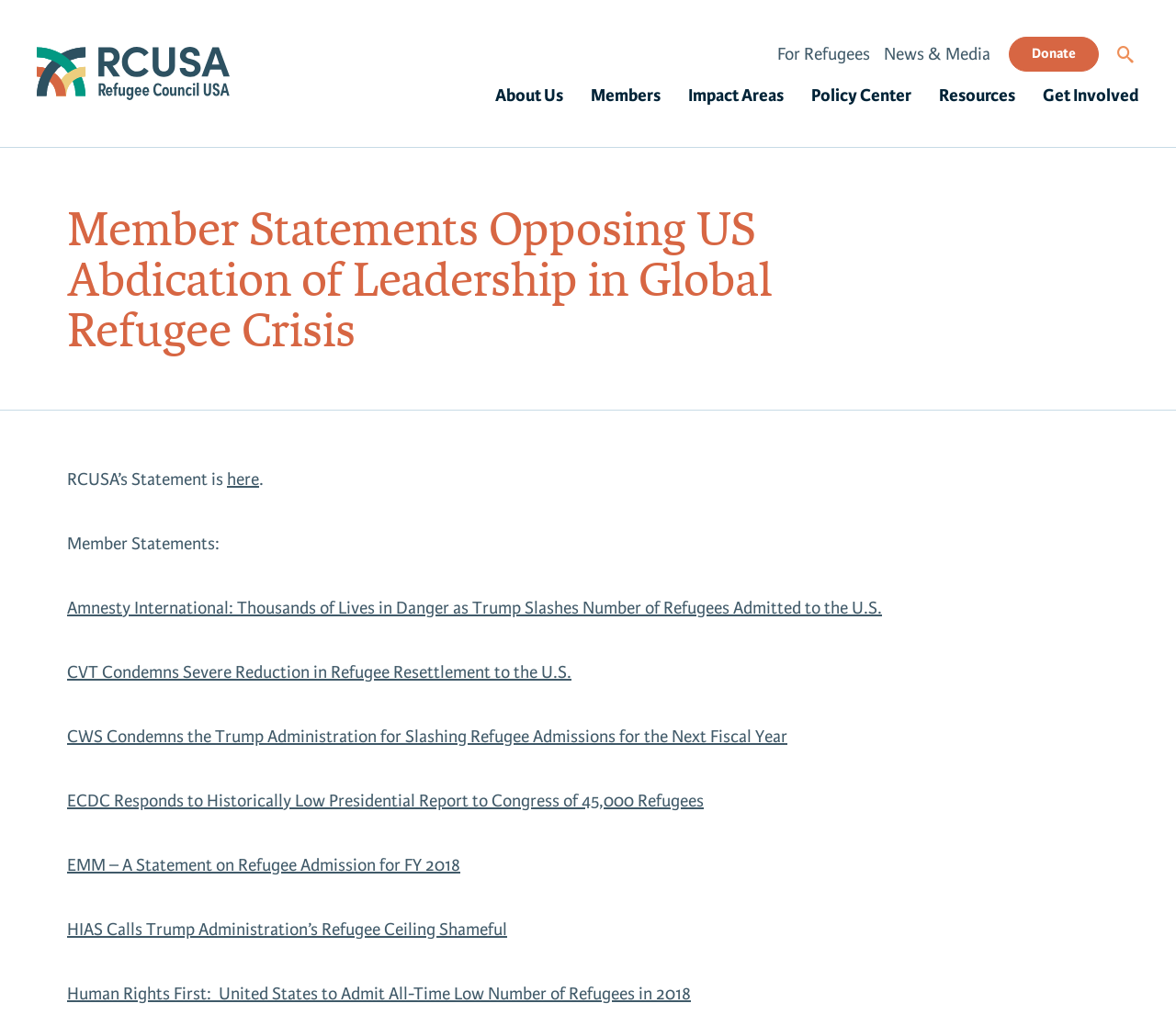Locate the bounding box coordinates of the region to be clicked to comply with the following instruction: "View About Us". The coordinates must be four float numbers between 0 and 1, in the form [left, top, right, bottom].

[0.421, 0.083, 0.479, 0.107]